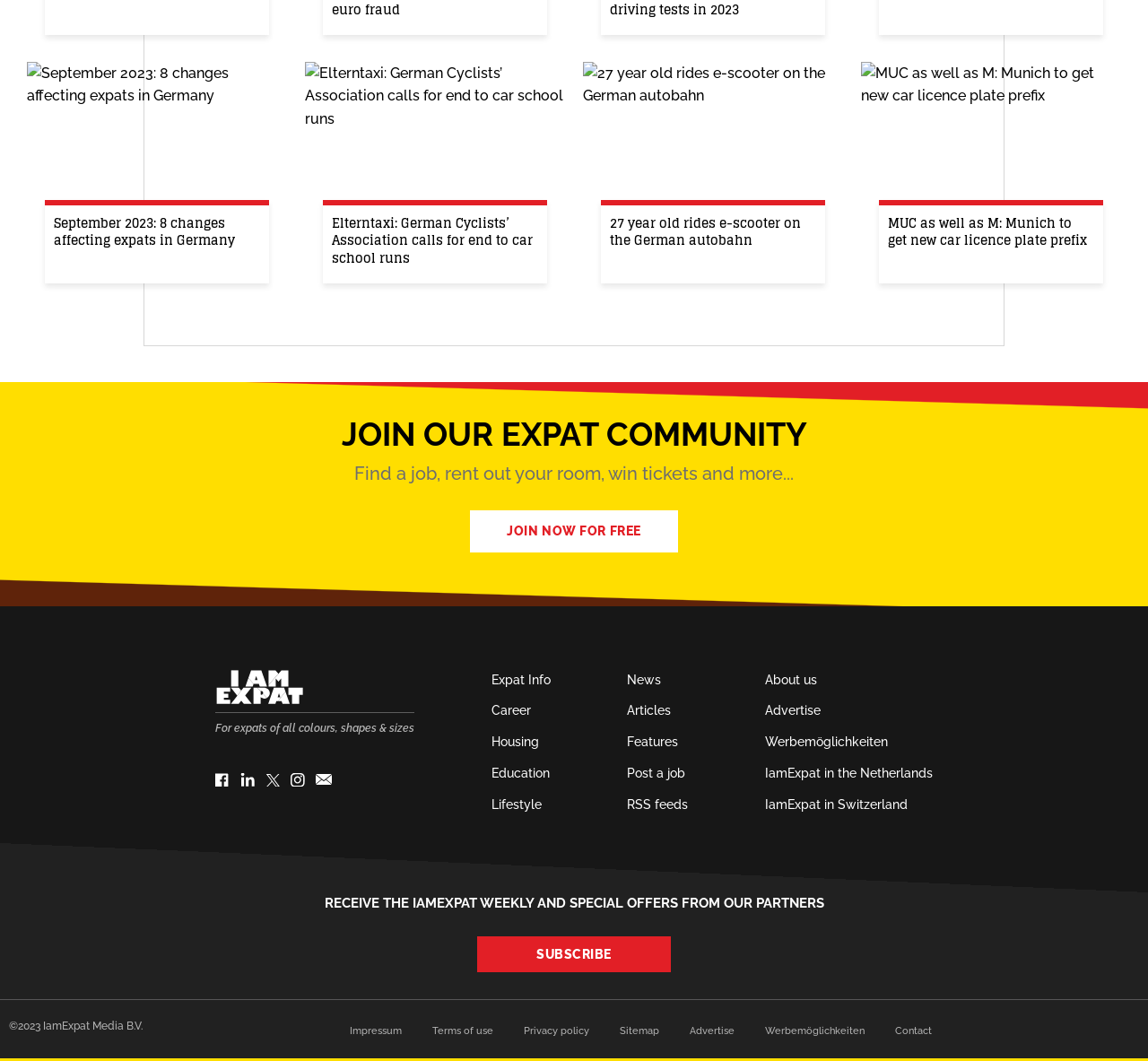Extract the bounding box coordinates of the UI element described by: "Office of the Chancellor". The coordinates should include four float numbers ranging from 0 to 1, e.g., [left, top, right, bottom].

None